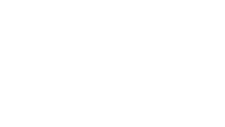Give a complete and detailed account of the image.

This image features the phrase "Word Tax 2024 on the calculator," which visually emphasizes the significance of tax considerations for the year 2024. The context suggests a focus on financial planning or tax regulations relevant to businesses and individuals navigating their fiscal responsibilities. Accompanied by a calculator, the imagery conveys a sense of analytical thinking, implying the need for careful calculation and consideration of tax implications as new policies emerge. This visual is connected to discussions surrounding tax strategies for the upcoming year, highlighting its importance in financial advisement and corporate governance.